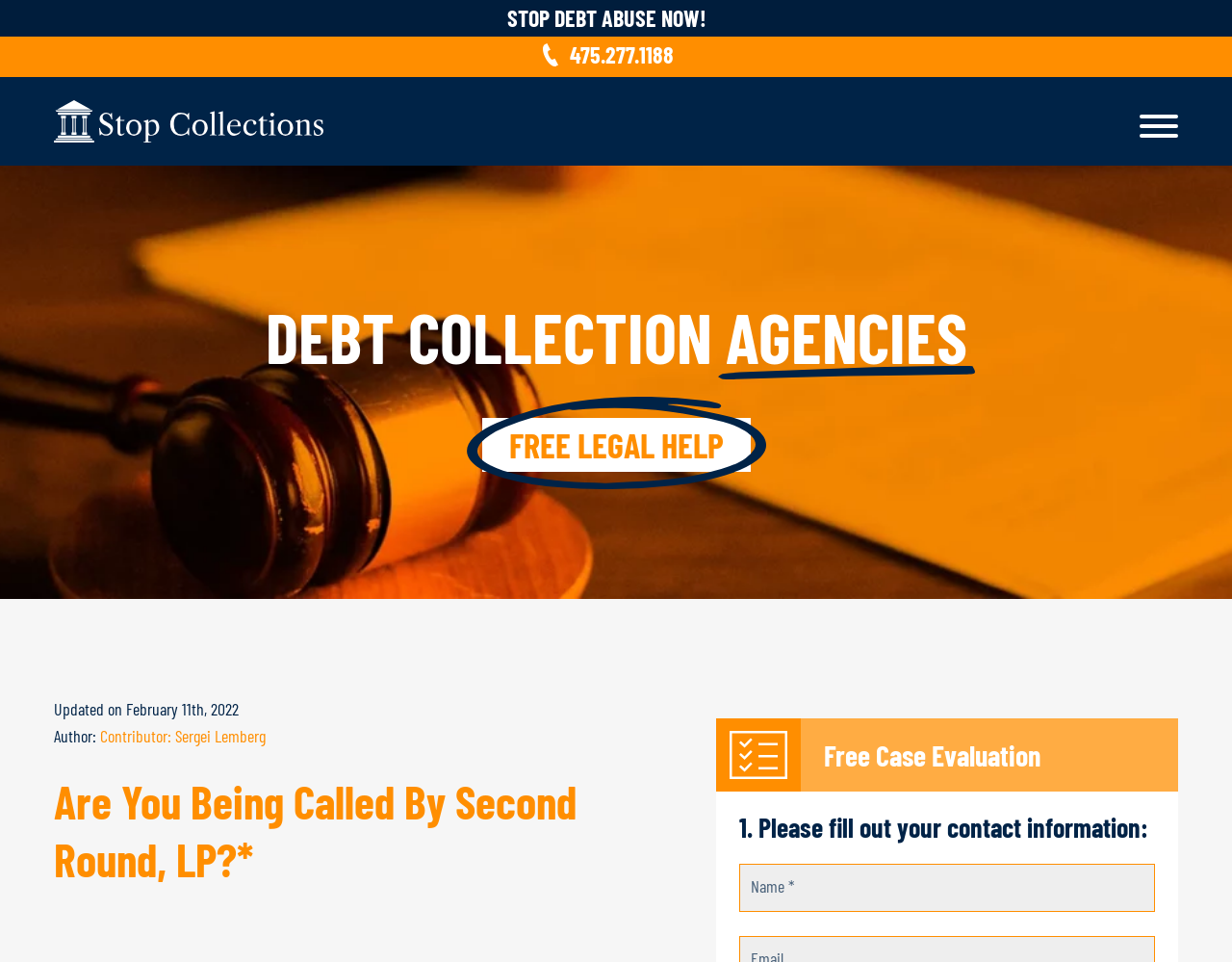What is the phone number to stop debt abuse? Analyze the screenshot and reply with just one word or a short phrase.

475.277.1188